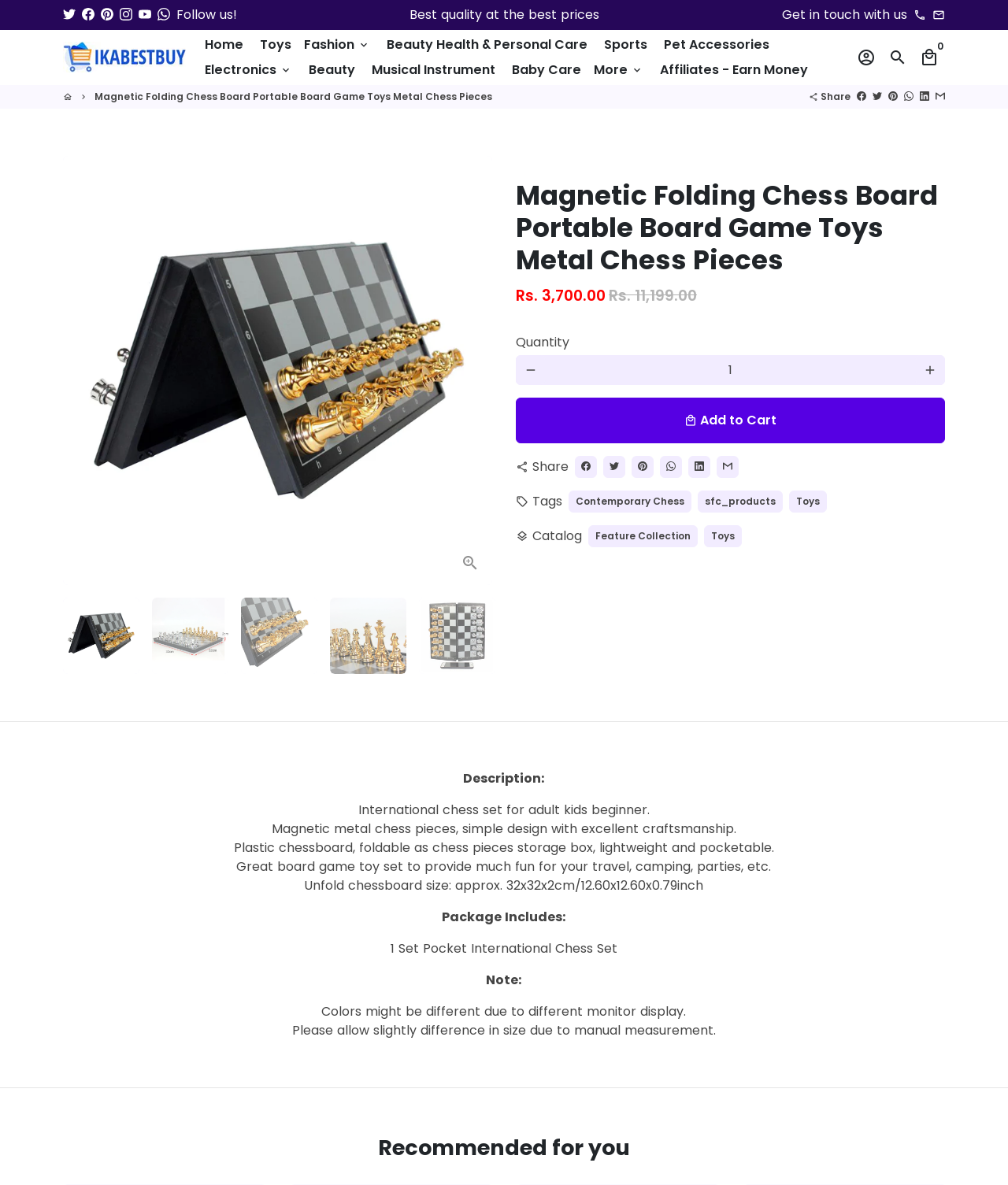What is the purpose of the 'Share' button?
By examining the image, provide a one-word or phrase answer.

To share the product